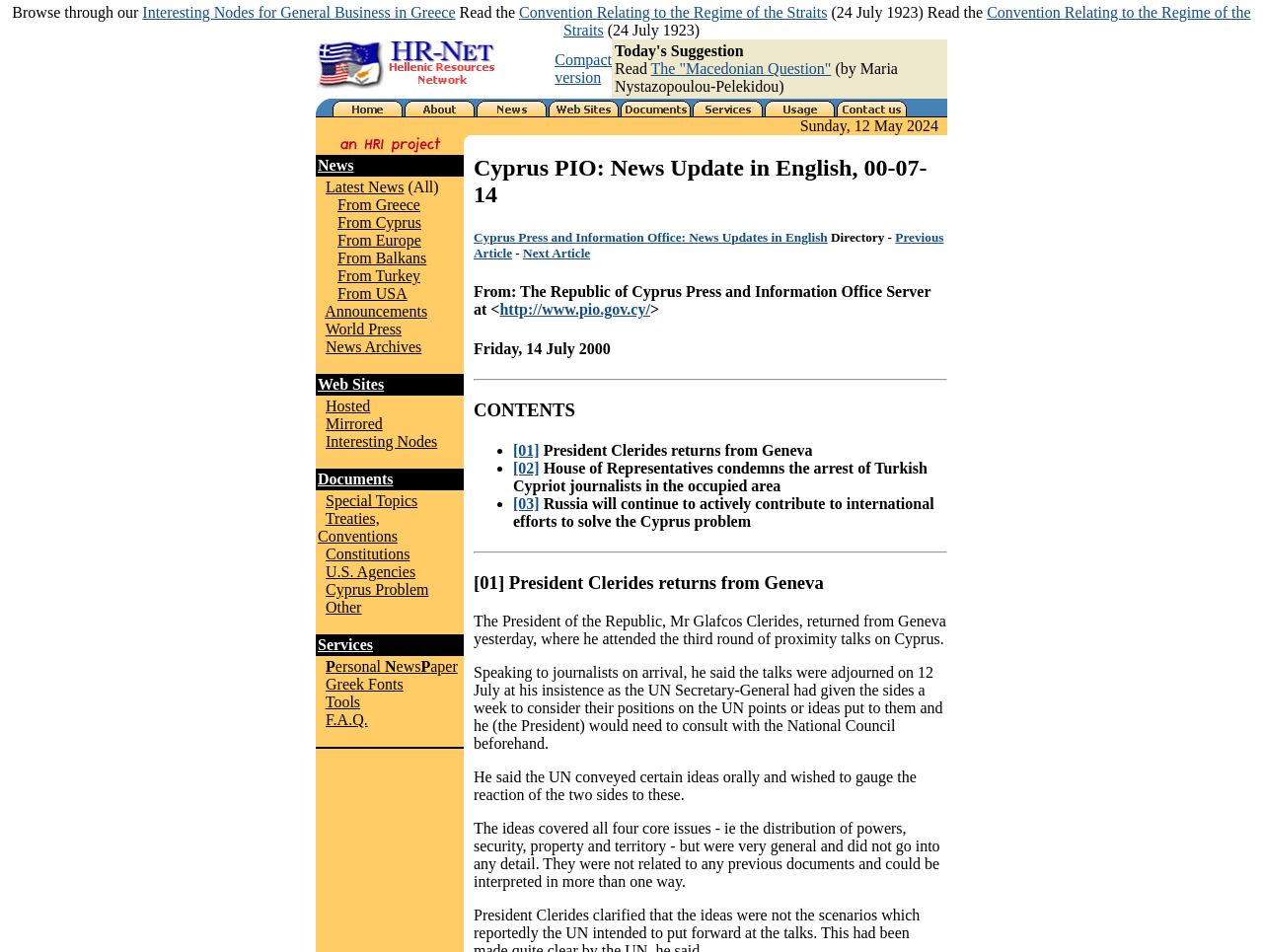What is the date displayed on the webpage?
Using the image provided, answer with just one word or phrase.

Sunday, 12 May 2024